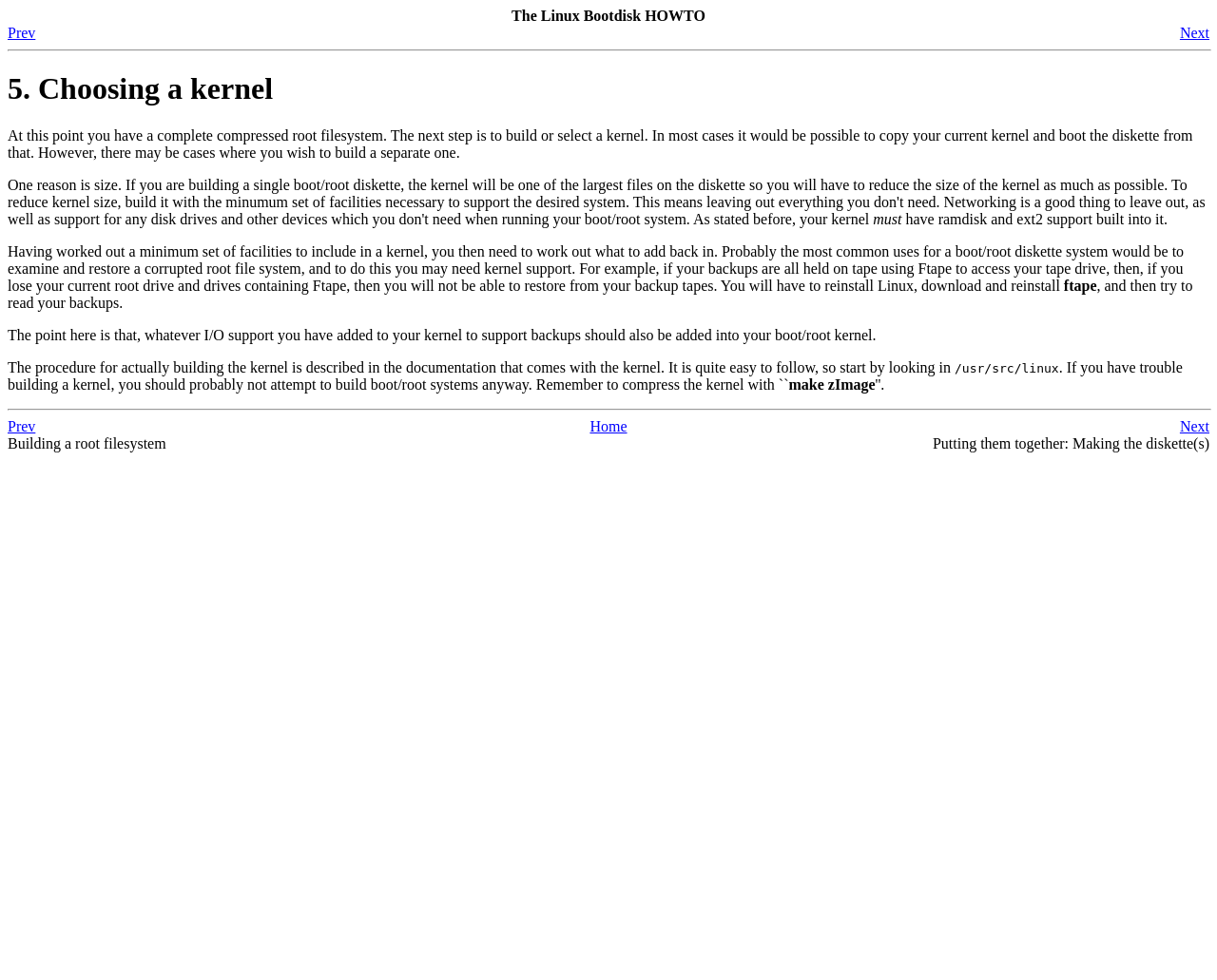Analyze the image and give a detailed response to the question:
What is the command to compress the kernel?

The webpage instructs to compress the kernel with the command 'make zImage' after building it.